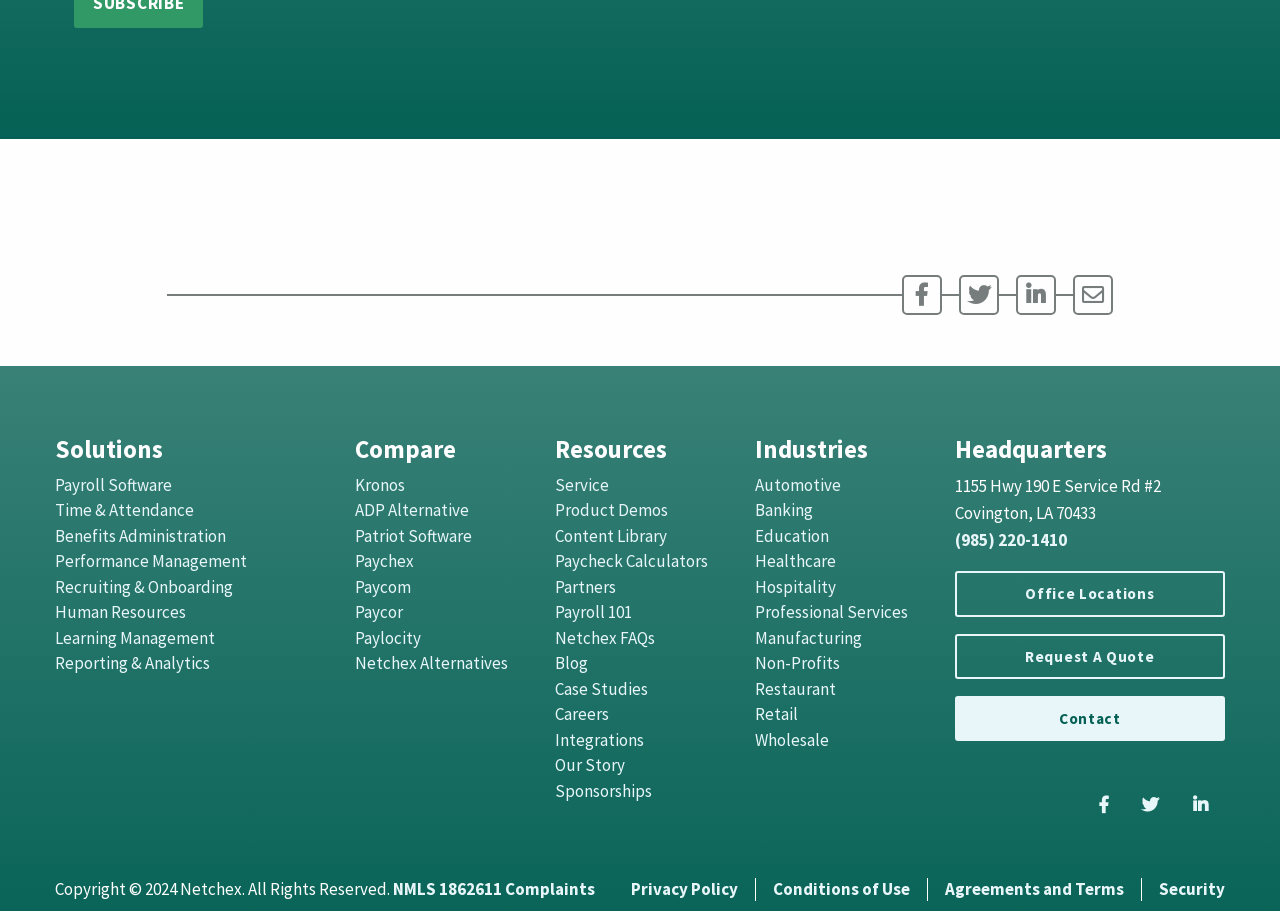Please locate the bounding box coordinates of the element that should be clicked to complete the given instruction: "Read the Privacy Policy".

[0.48, 0.964, 0.59, 0.989]